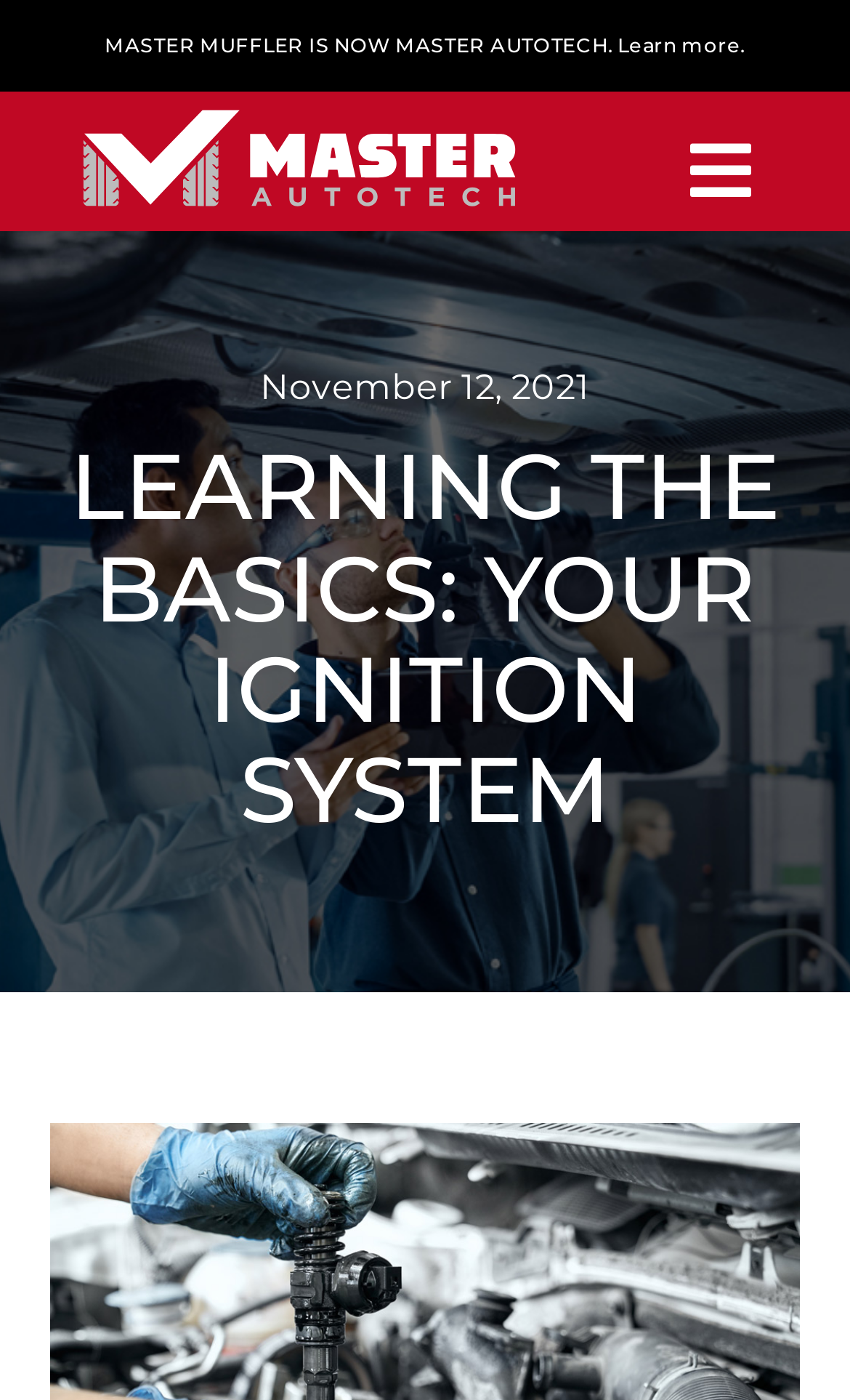Create a detailed summary of the webpage's content and design.

The webpage is about learning the basics of a car's ignition system, specifically on the Master Autotech website. At the top left corner, there is a link to learn more about Master Muffler being rebranded as Master Autotech. Next to it, there is a horizontal separator line. The Master Autotech logo is situated above the main navigation menu, which is located at the top right corner. The navigation menu can be toggled open or closed using a button.

Below the navigation menu, there is a date displayed, "November 12, 2021", situated roughly in the middle of the page. The main heading, "LEARNING THE BASICS: YOUR IGNITION SYSTEM", is prominently displayed below the date, spanning across the majority of the page's width.